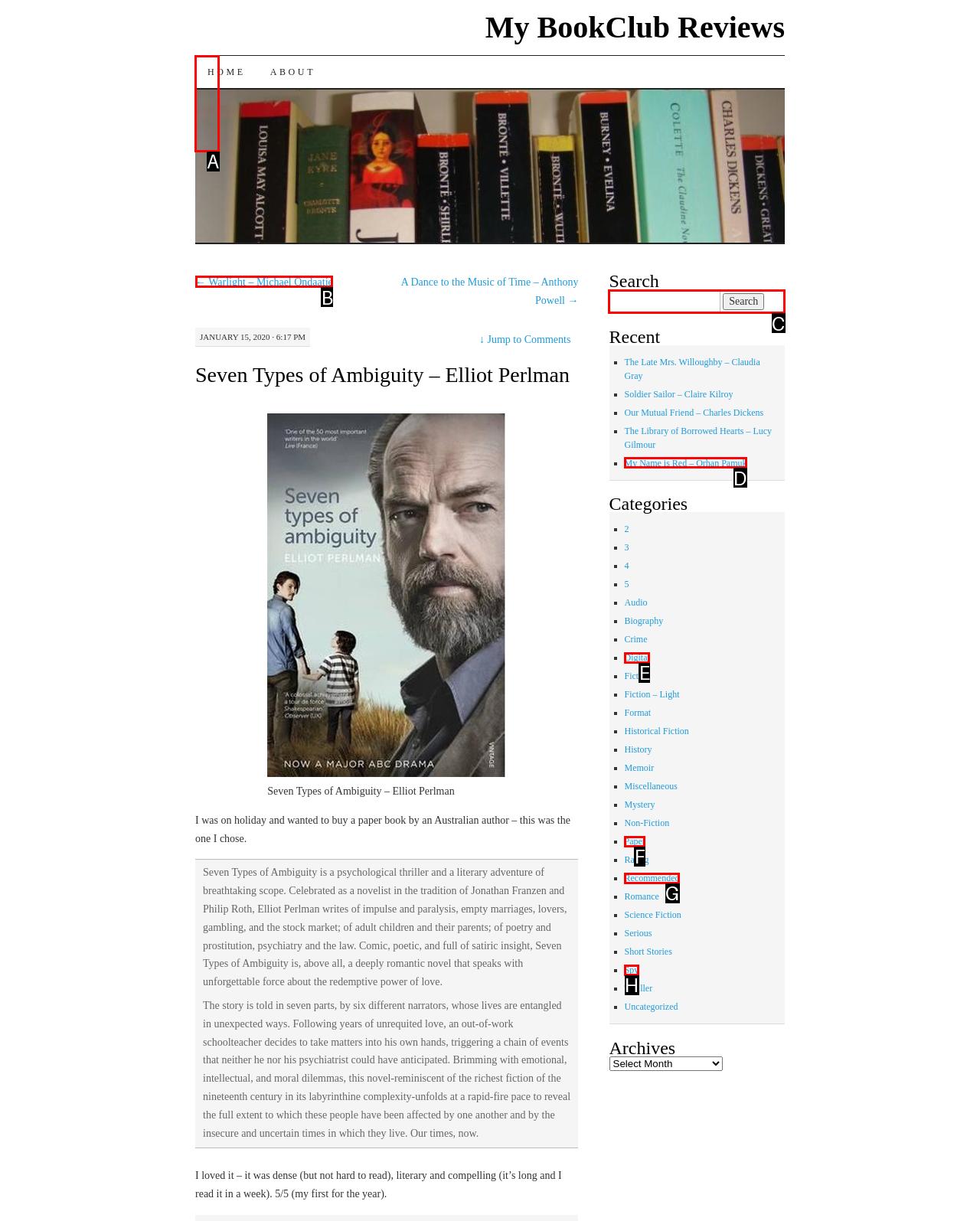Identify the HTML element I need to click to complete this task: Search for a book Provide the option's letter from the available choices.

C